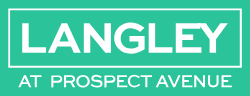Give a comprehensive caption that covers the entire image content.

The image features a vibrant logo for "Langley at Prospect Avenue." The design is characterized by a bold, modern font showcasing the name "LANGLEY" prominently above the subtitle "AT PROSPECT AVENUE." The background is a soothing teal color, creating a fresh and inviting appearance. This logo symbolizes the Langley Apartment community, located on Prospect Avenue, and reflects a contemporary aesthetic aimed at attracting potential residents and visitors.